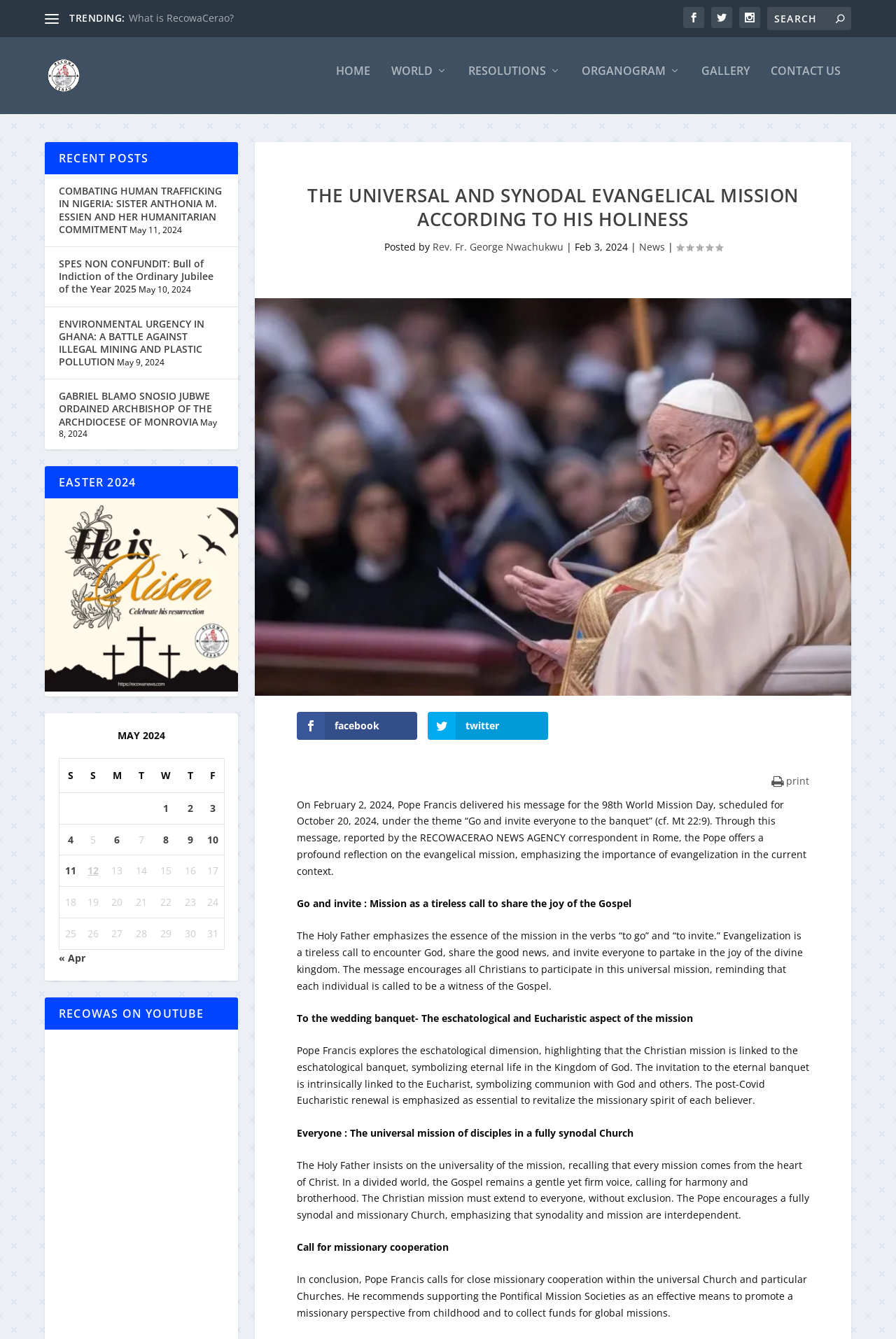Highlight the bounding box coordinates of the region I should click on to meet the following instruction: "Search for something".

[0.856, 0.005, 0.95, 0.022]